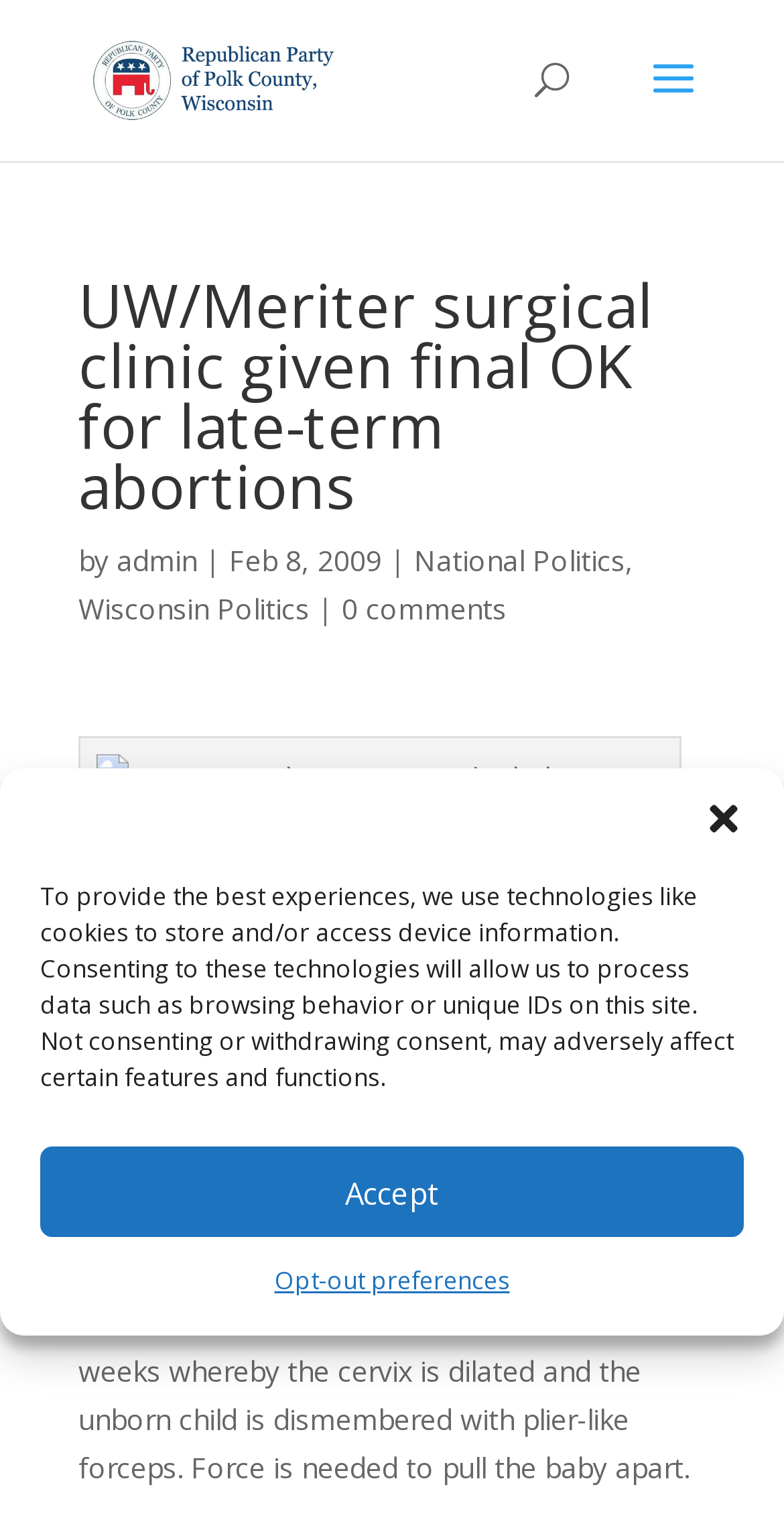Locate the bounding box coordinates of the element that needs to be clicked to carry out the instruction: "Visit Polk County Republicans". The coordinates should be given as four float numbers ranging from 0 to 1, i.e., [left, top, right, bottom].

[0.11, 0.038, 0.442, 0.063]